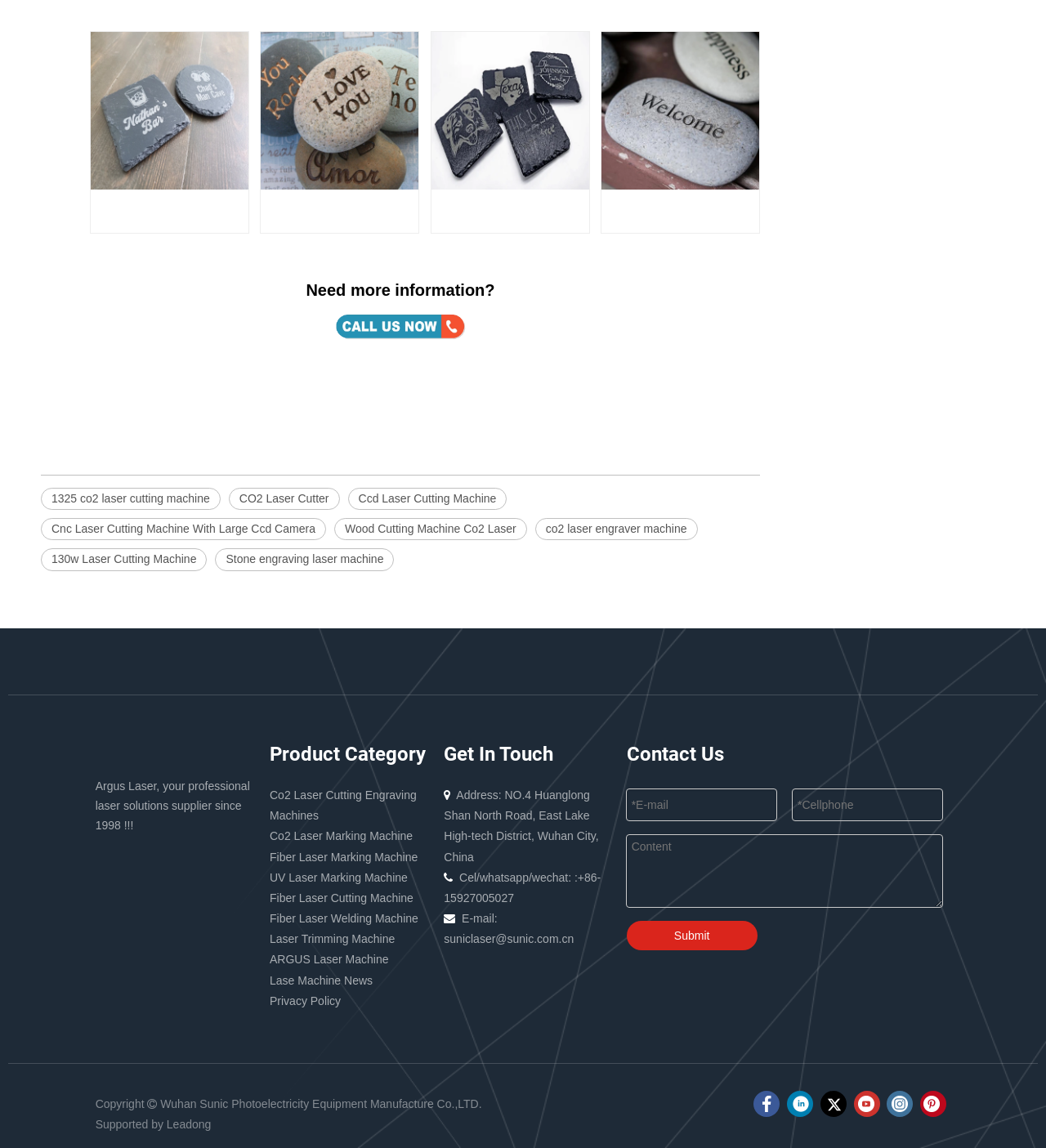Can you find the bounding box coordinates for the element to click on to achieve the instruction: "Click the 'Previous' link"?

[0.039, 0.403, 0.338, 0.429]